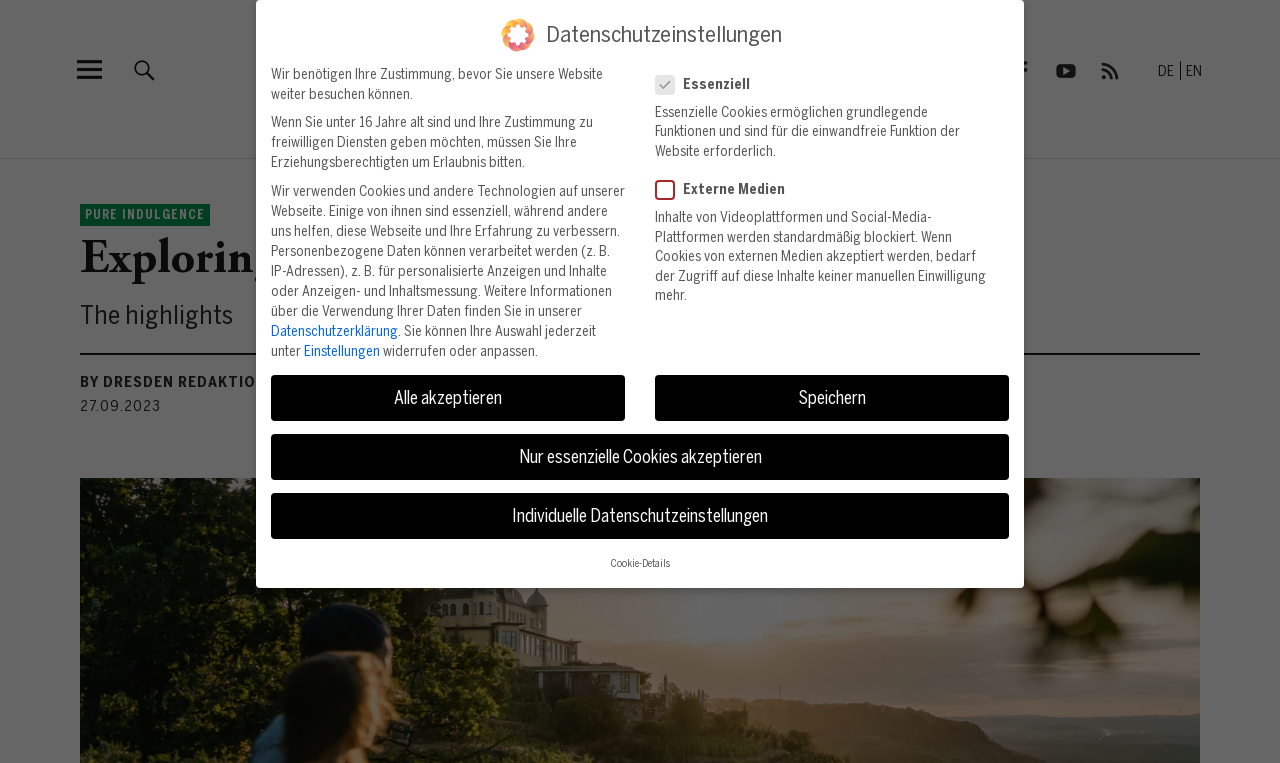Determine the bounding box coordinates of the section I need to click to execute the following instruction: "Read the article about PURE INDULGENCE". Provide the coordinates as four float numbers between 0 and 1, i.e., [left, top, right, bottom].

[0.062, 0.267, 0.164, 0.296]